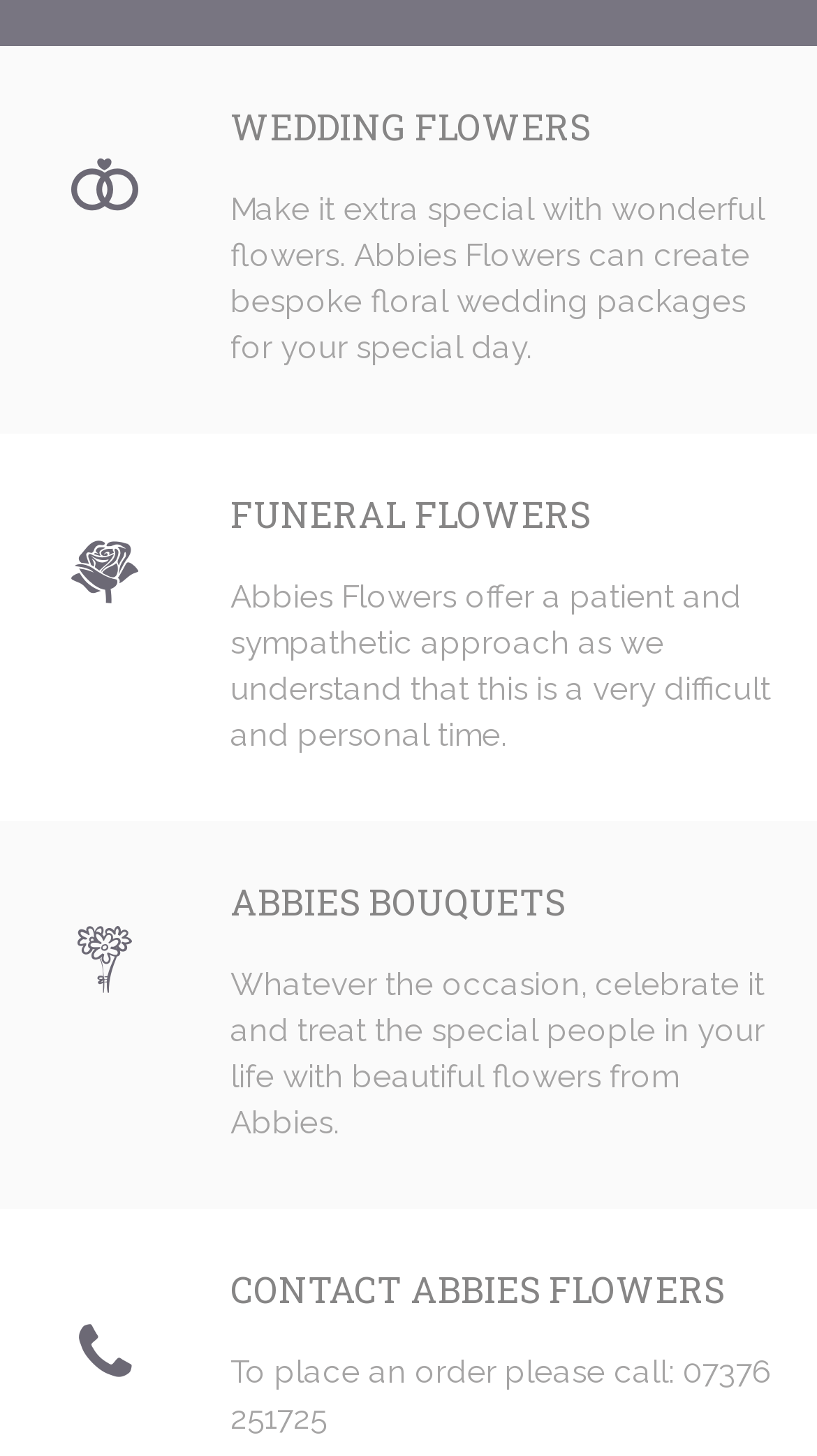Identify the bounding box coordinates for the UI element described as follows: "parent_node: CONTACT ABBIES FLOWERS". Ensure the coordinates are four float numbers between 0 and 1, formatted as [left, top, right, bottom].

[0.026, 0.873, 0.231, 0.988]